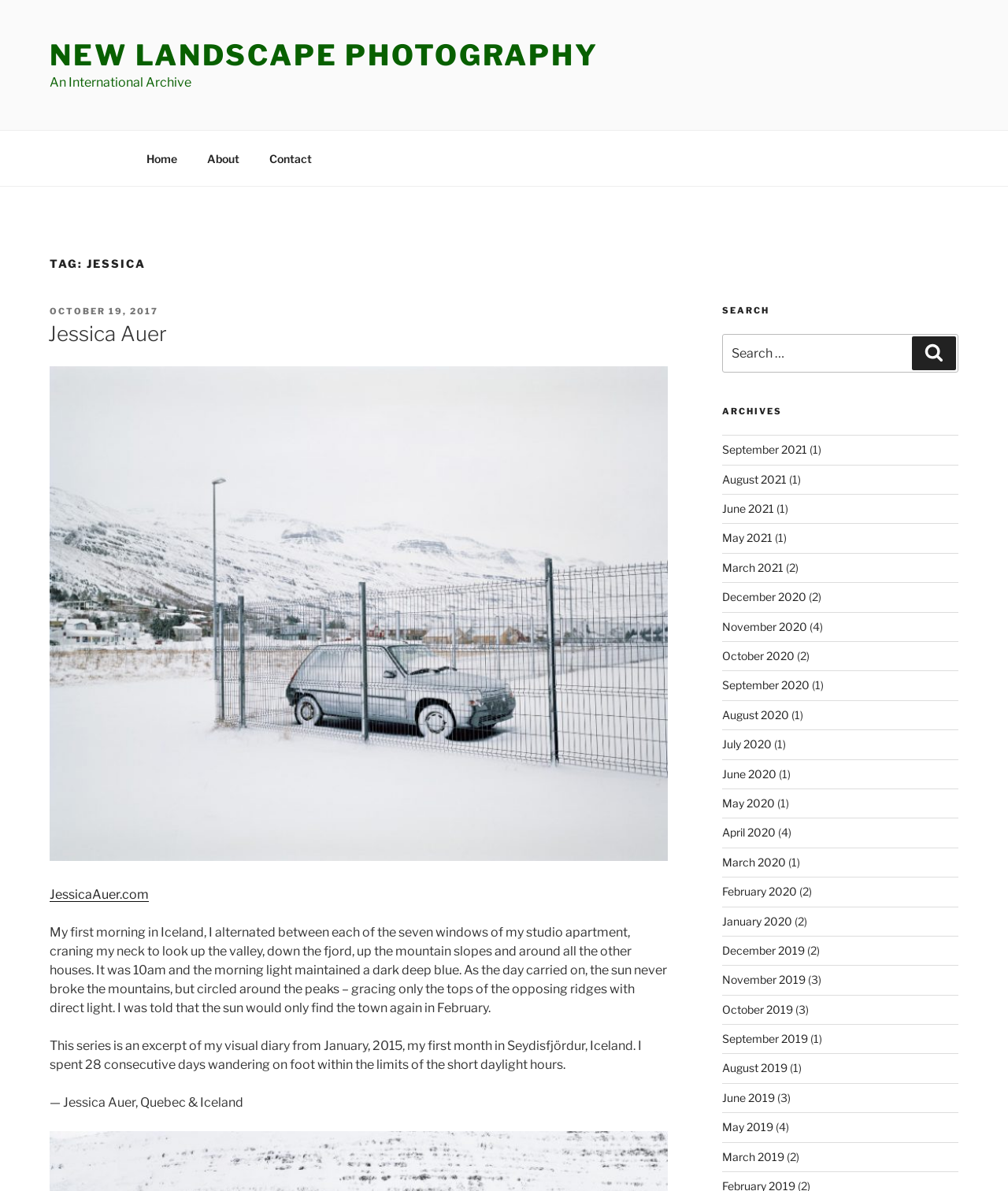What is the date of the post?
Based on the visual information, provide a detailed and comprehensive answer.

The date of the post can be found in the 'POSTED ON' section, where it is mentioned as 'OCTOBER 19, 2017'.